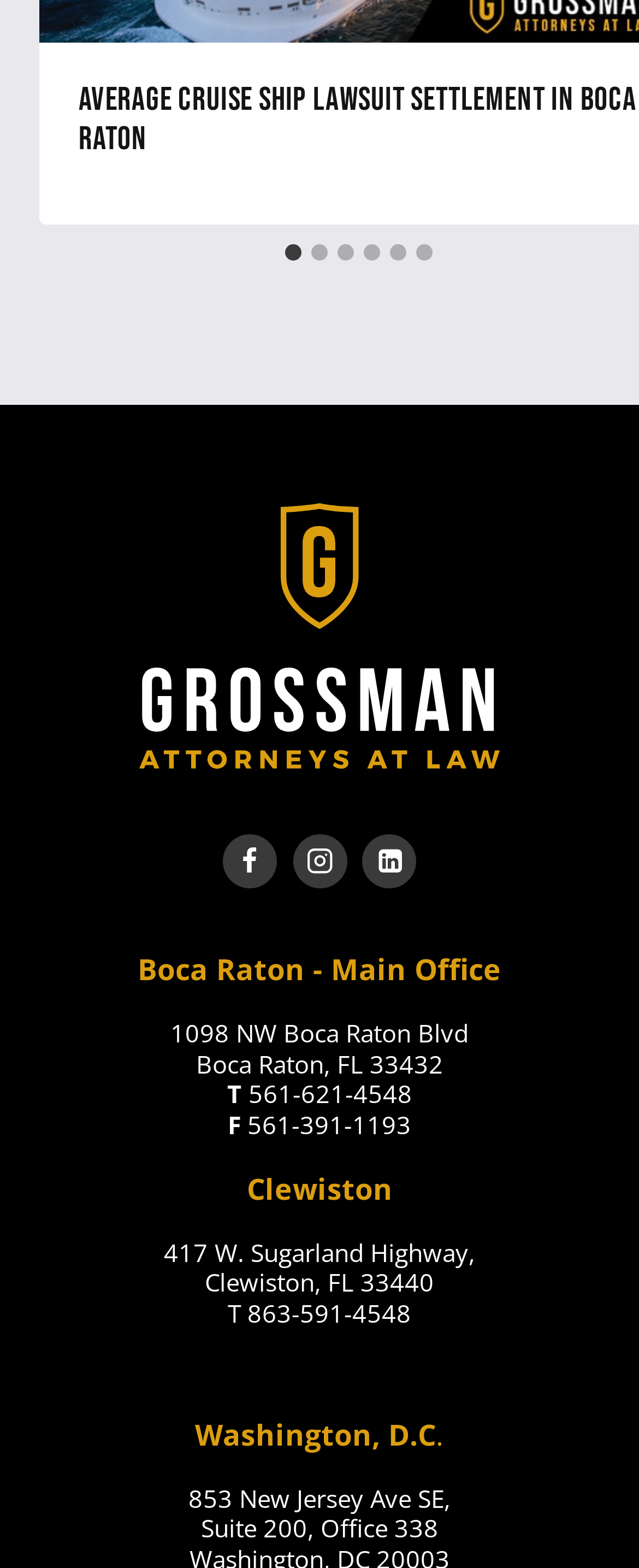Please provide a one-word or short phrase answer to the question:
How many slides are available?

6